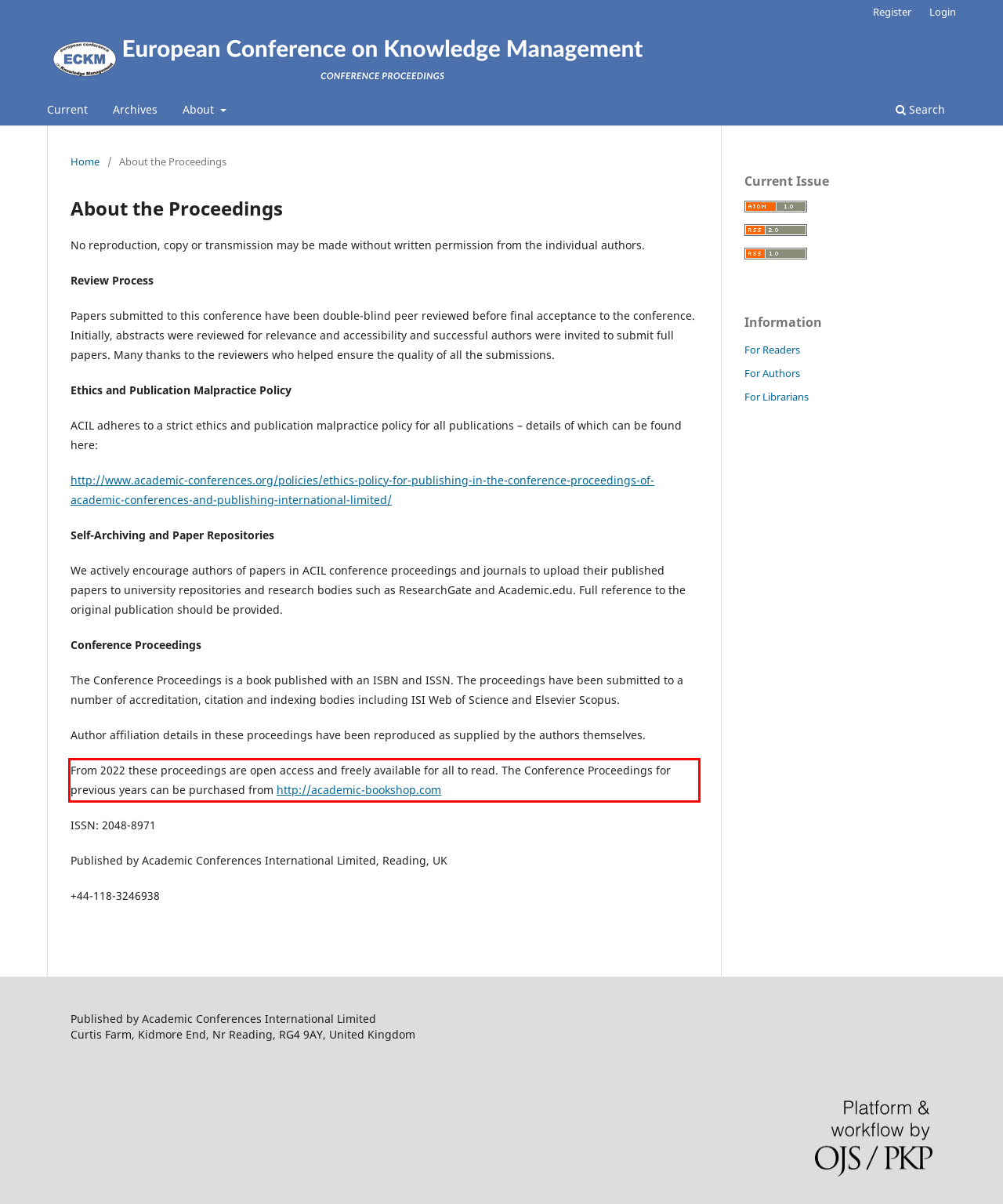Inspect the webpage screenshot that has a red bounding box and use OCR technology to read and display the text inside the red bounding box.

From 2022 these proceedings are open access and freely available for all to read. The Conference Proceedings for previous years can be purchased from http://academic-bookshop.com